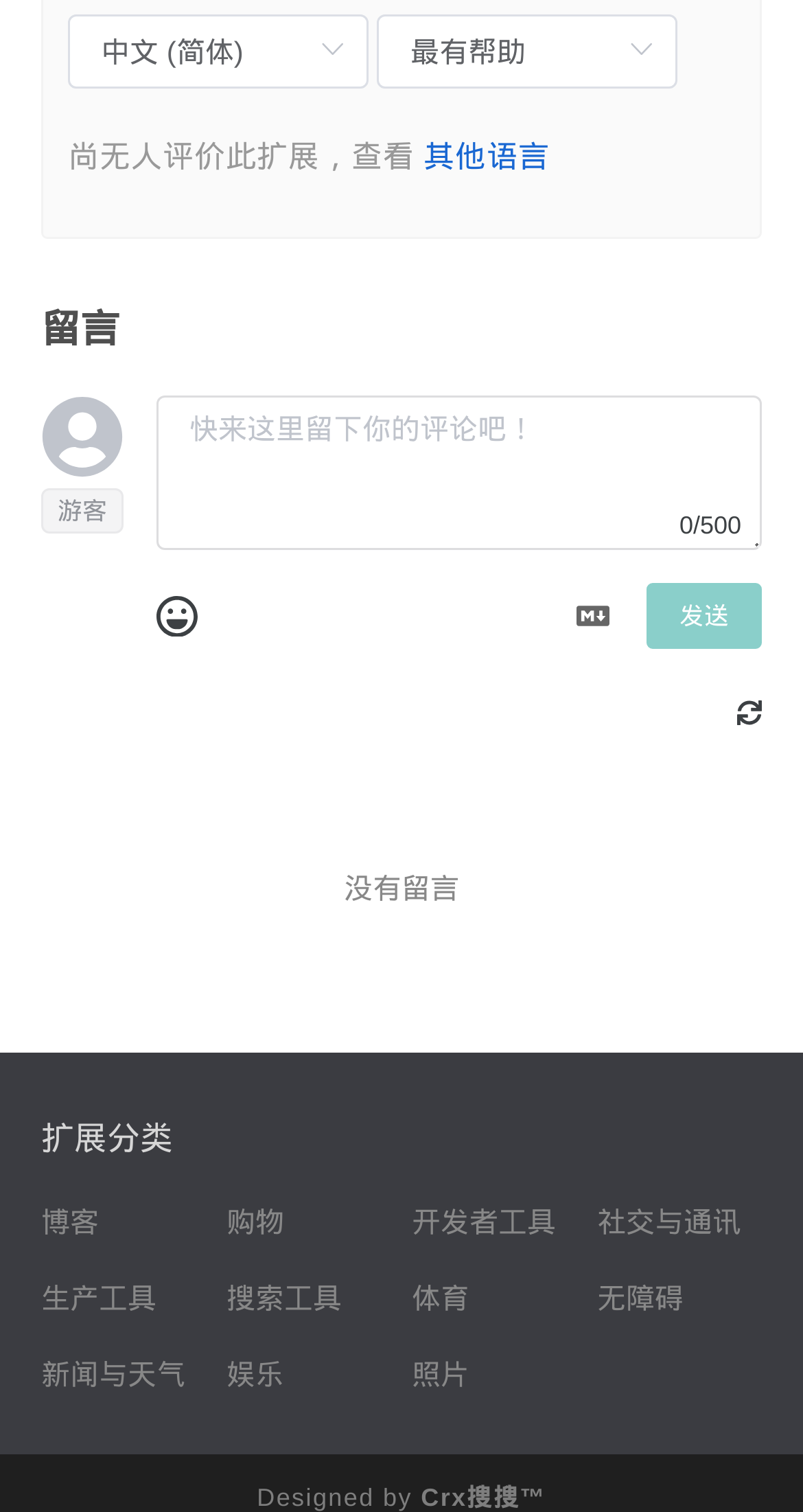Provide the bounding box coordinates in the format (top-left x, top-left y, bottom-right x, bottom-right y). All values are floating point numbers between 0 and 1. Determine the bounding box coordinate of the UI element described as: parent_node: 0/500 placeholder="快来这里留下你的评论吧！"

[0.195, 0.262, 0.949, 0.364]